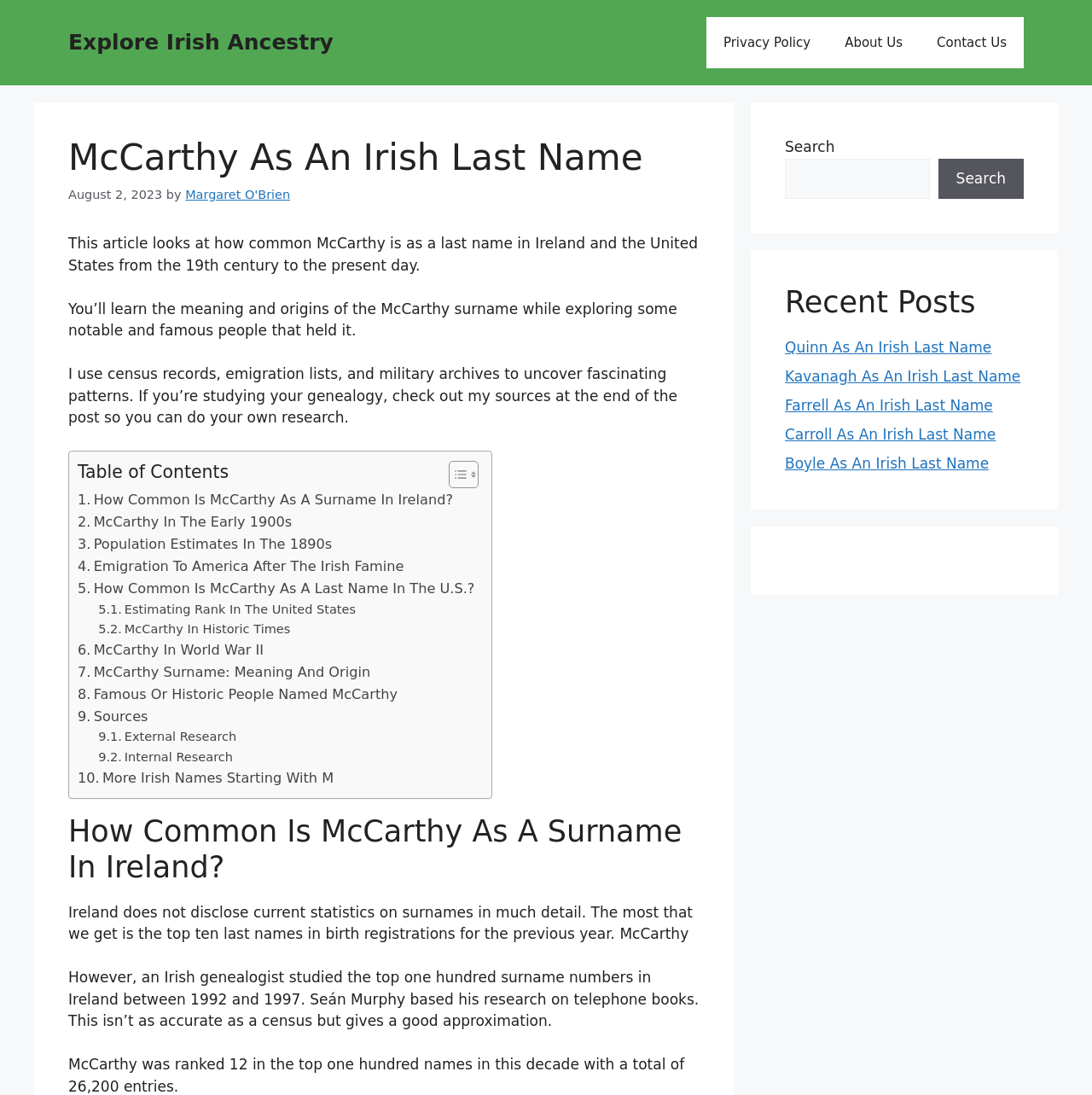How many links are in the 'Recent Posts' section?
Give a one-word or short phrase answer based on the image.

5